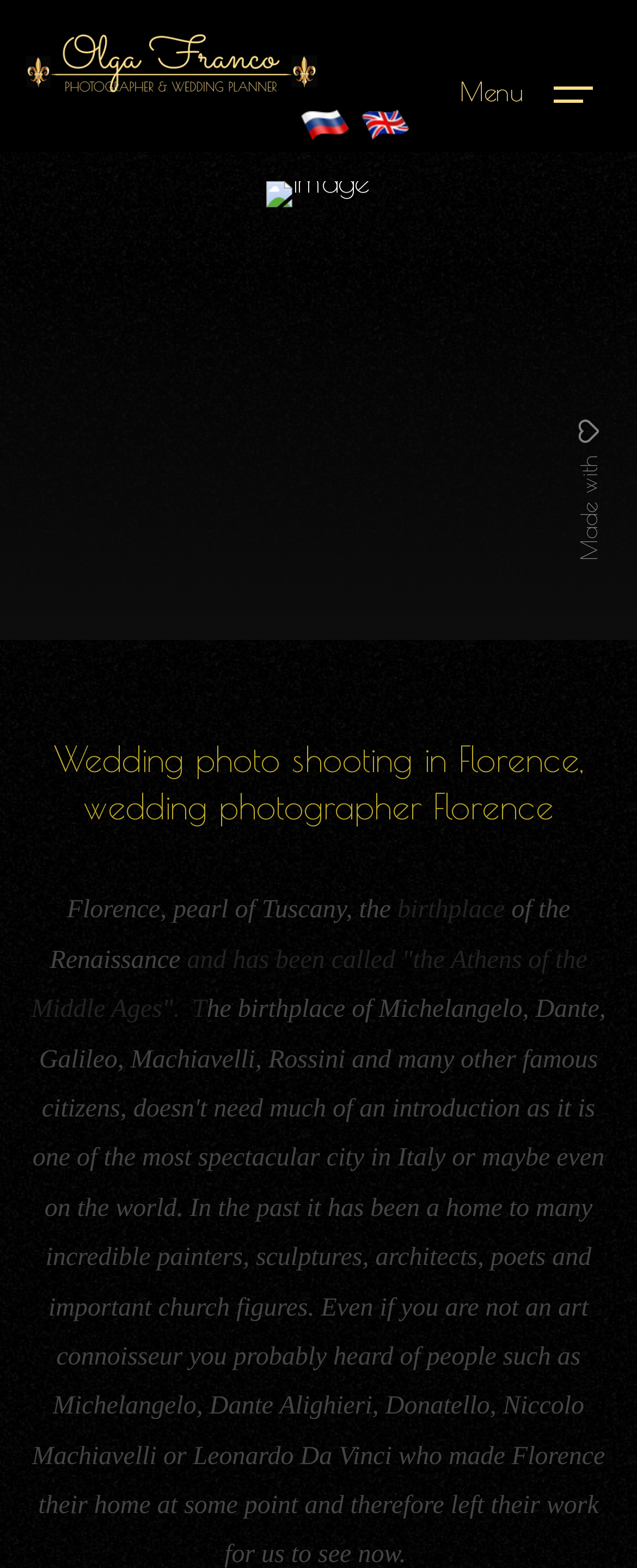What is the text above the 'Made with' phrase?
Using the image, elaborate on the answer with as much detail as possible.

I looked at the heading element above the 'Made with' phrase, which has a bounding box of [0.038, 0.468, 0.962, 0.53]. The text of this heading element is 'Wedding photo shooting in Florence, wedding photographer Florence'.